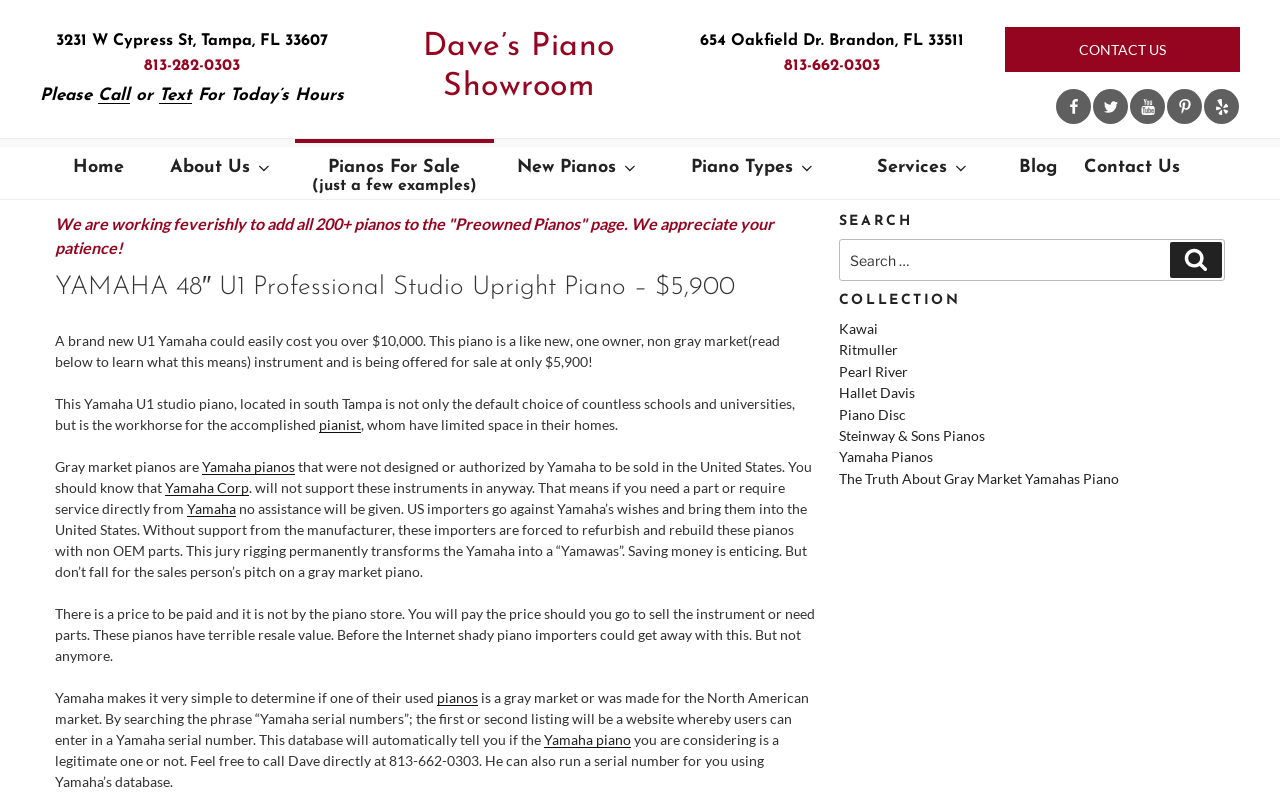What is the phone number to contact Dave?
Using the information from the image, answer the question thoroughly.

The phone number to contact Dave is mentioned in the text 'Feel free to call Dave directly at 813-662-0303'.